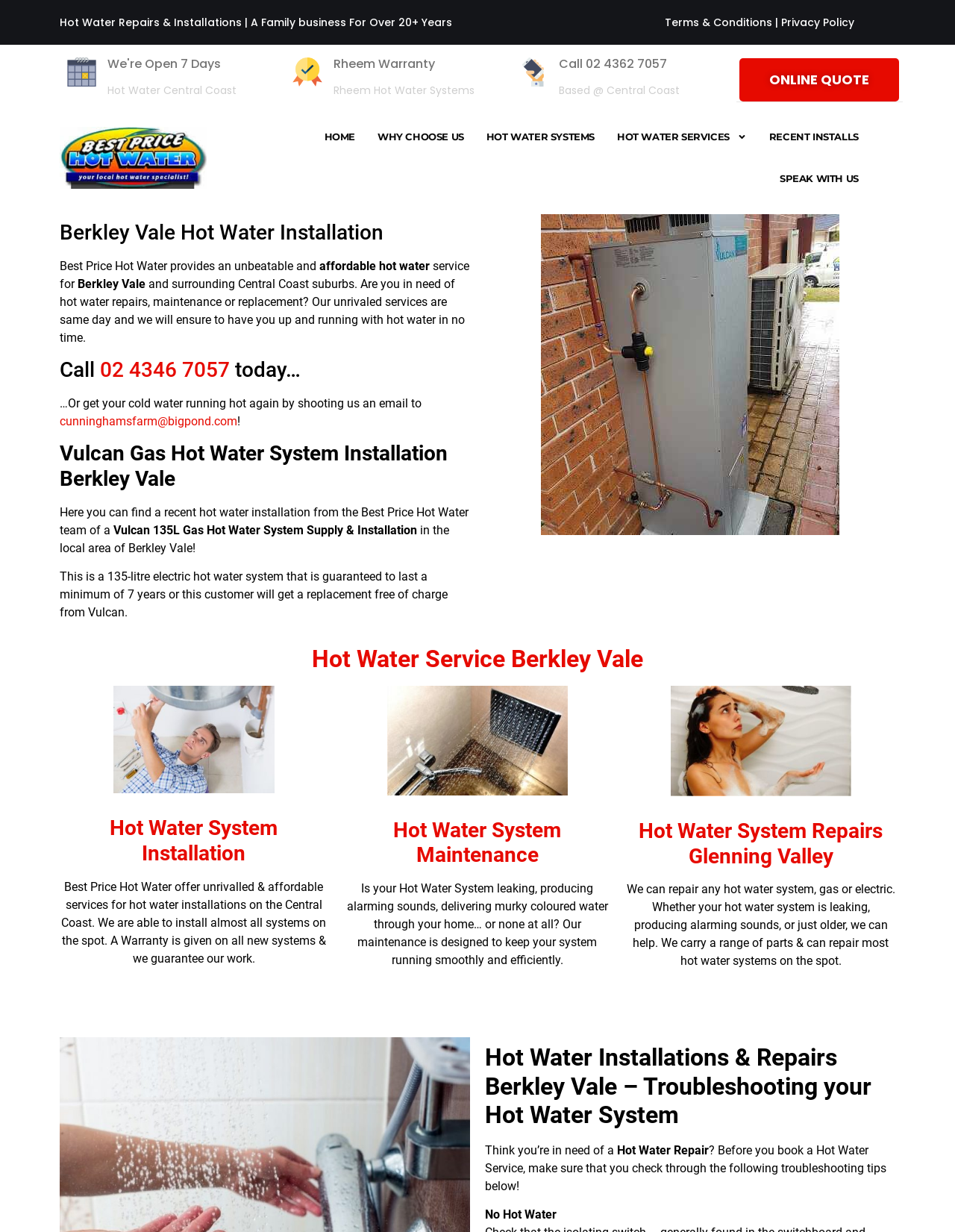Please identify the bounding box coordinates for the region that you need to click to follow this instruction: "Call 02 4346 7057".

[0.105, 0.29, 0.241, 0.31]